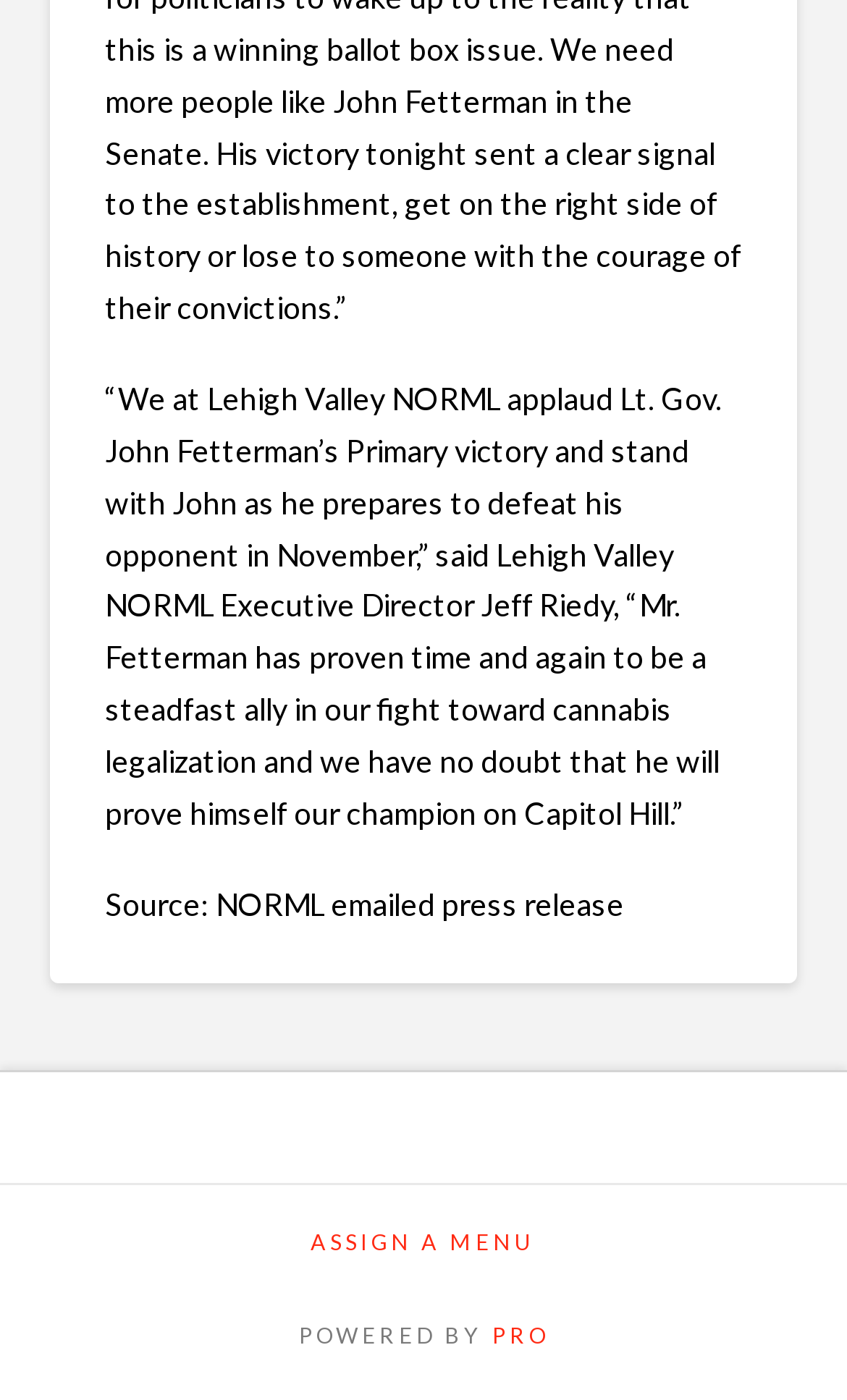Provide the bounding box coordinates of the HTML element this sentence describes: "Assign a Menu". The bounding box coordinates consist of four float numbers between 0 and 1, i.e., [left, top, right, bottom].

[0.367, 0.878, 0.633, 0.898]